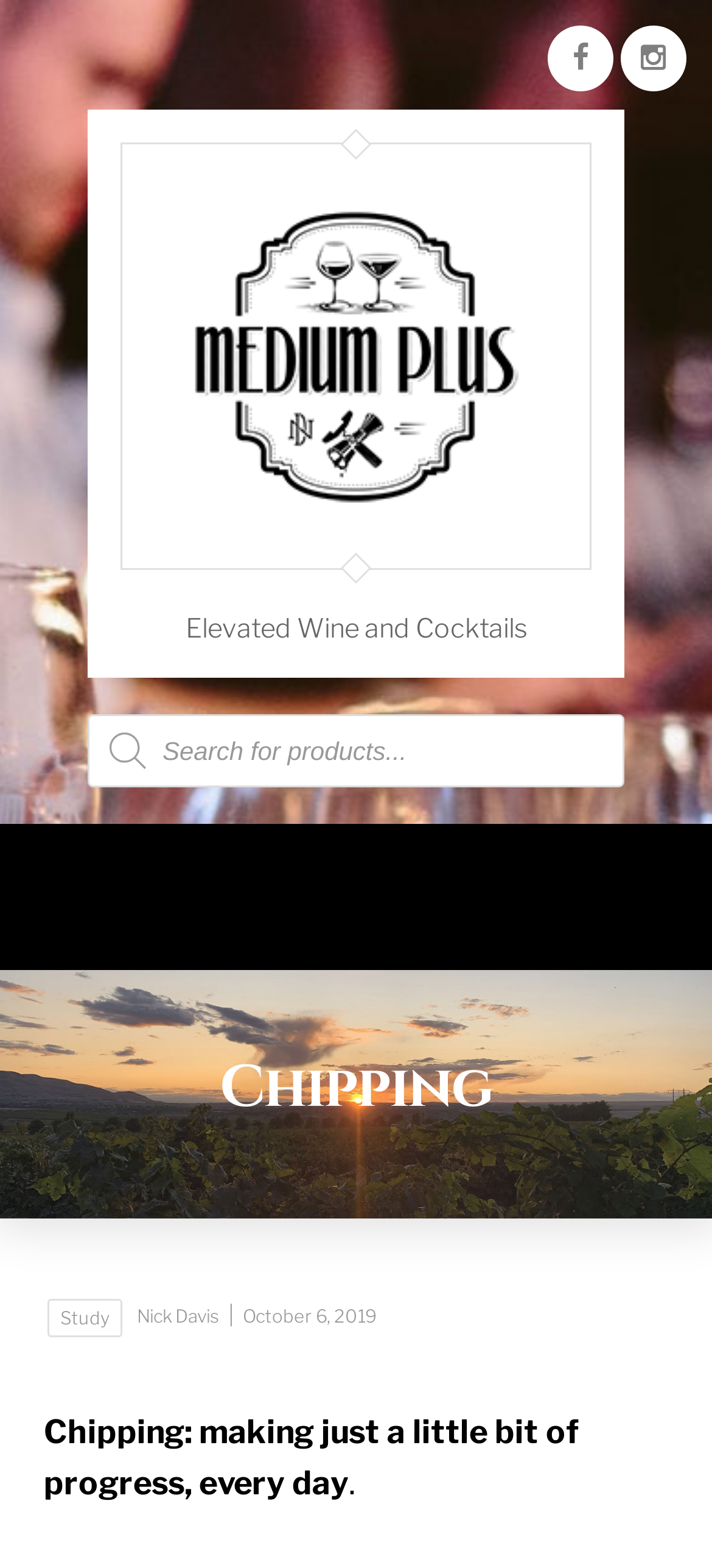Determine the bounding box coordinates of the clickable region to follow the instruction: "Click on the button at the bottom right".

[0.846, 0.526, 1.0, 0.618]